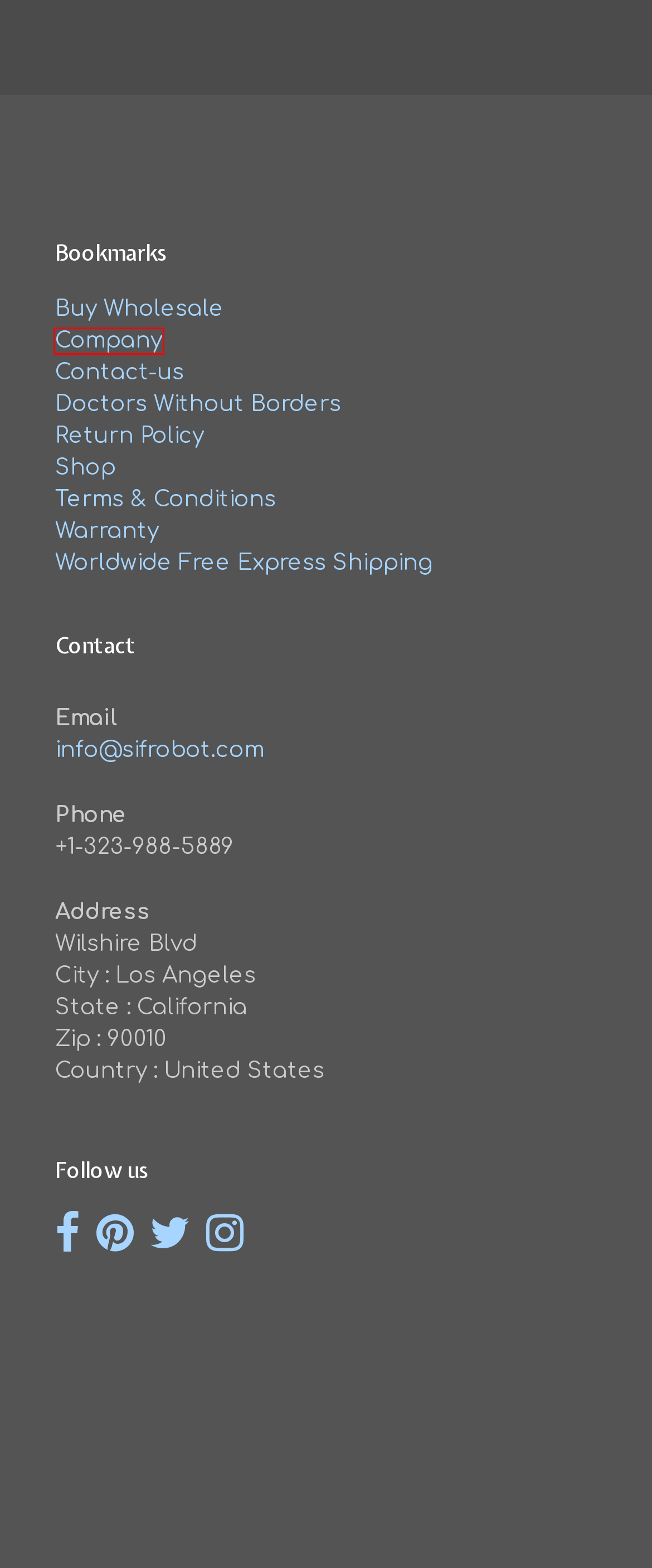Review the screenshot of a webpage containing a red bounding box around an element. Select the description that best matches the new webpage after clicking the highlighted element. The options are:
A. Wholesale - SIFROBOT - by SIFSOF, California
B. Contact us | Customer Service & Support | SIFROBOT - by SIFSOF, California
C. Warranty - SIFROBOT - by SIFSOF, California
D. Terms & Conditions - SIFROBOT - by SIFSOF, California
E. Return Policy - SIFROBOT - by SIFSOF, California
F. Company - SIFROBOT - by SIFSOF, California
G. Free Shipping - SIFROBOT - by SIFSOF, California
H. Shop - SIFROBOT - by SIFSOF, California

F